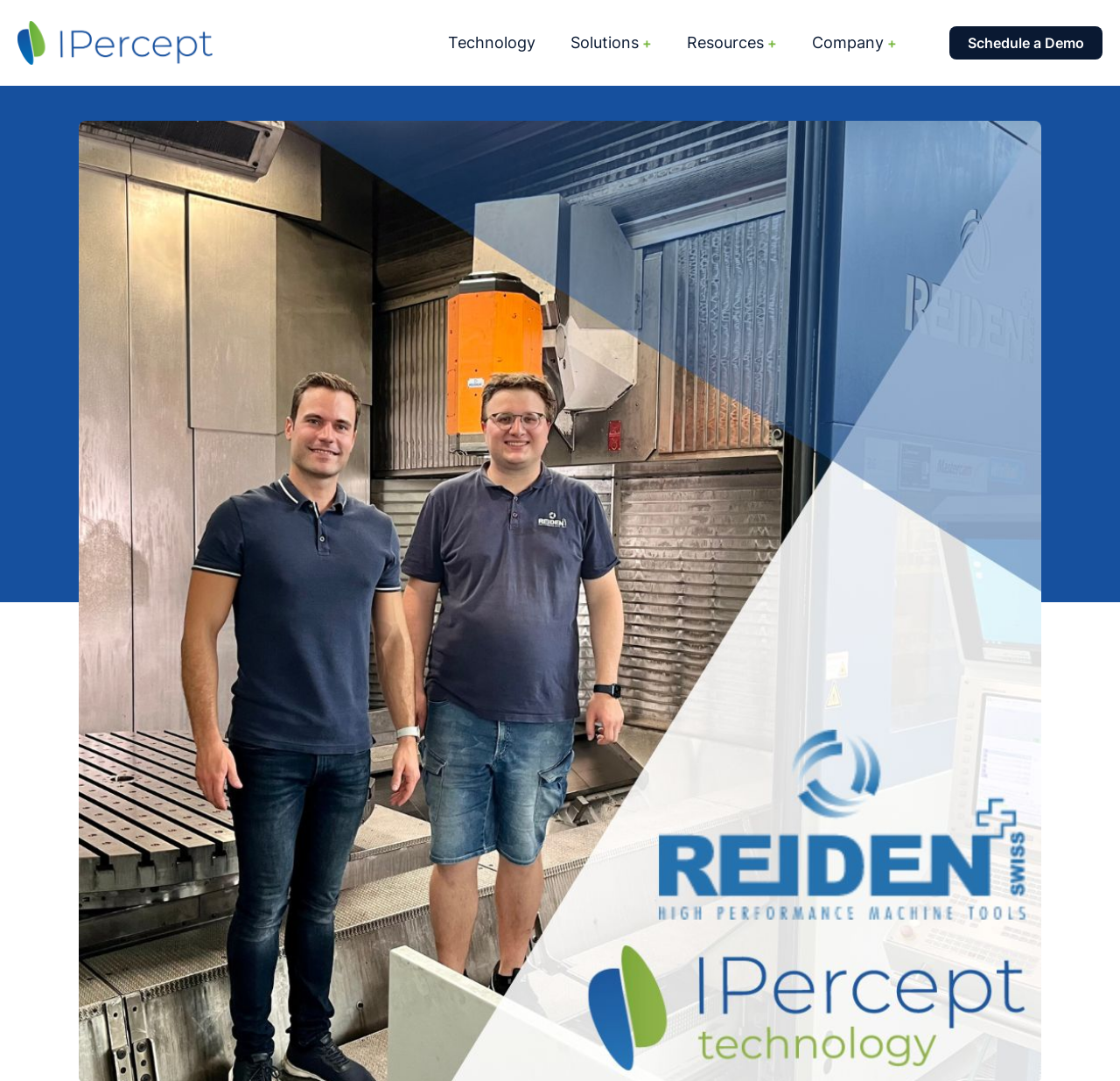Locate the bounding box of the UI element described in the following text: "Schedule a Demo".

[0.848, 0.024, 0.984, 0.055]